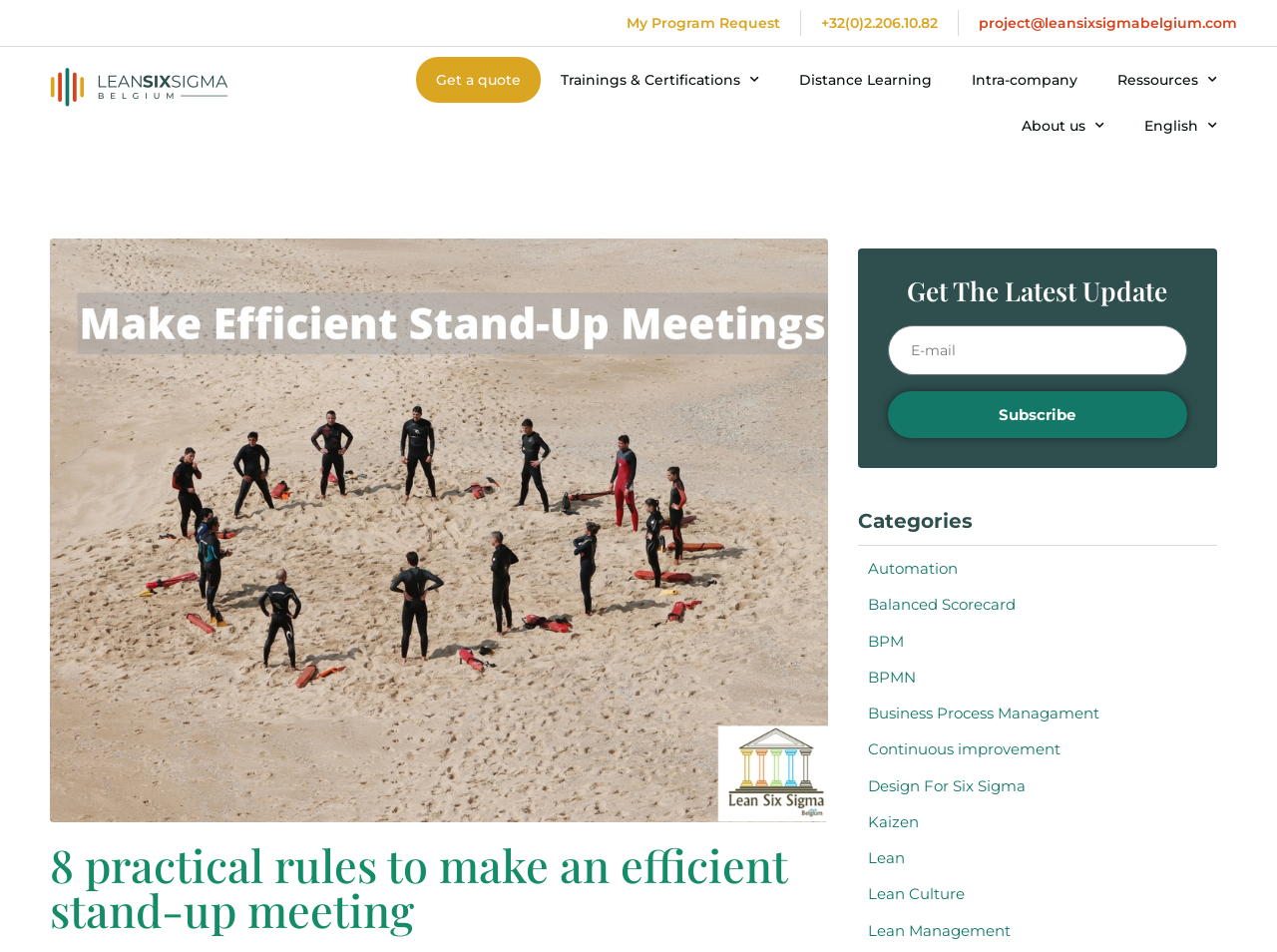Determine the bounding box coordinates in the format (top-left x, top-left y, bottom-right x, bottom-right y). Ensure all values are floating point numbers between 0 and 1. Identify the bounding box of the UI element described by: parent_node: E-mail name="form_fields[email]" placeholder="E-mail"

[0.695, 0.341, 0.93, 0.394]